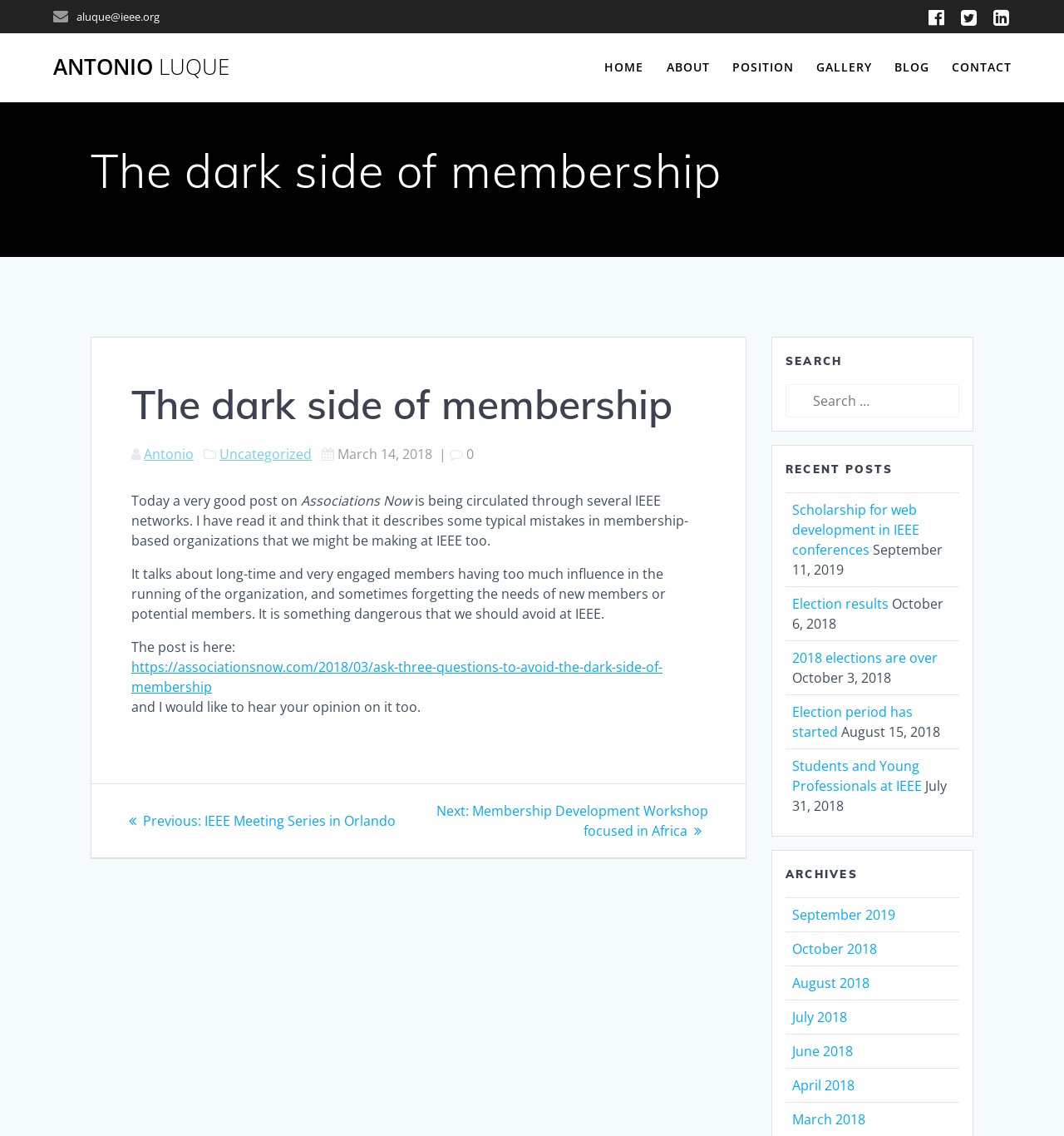Please determine the primary heading and provide its text.

The dark side of membership